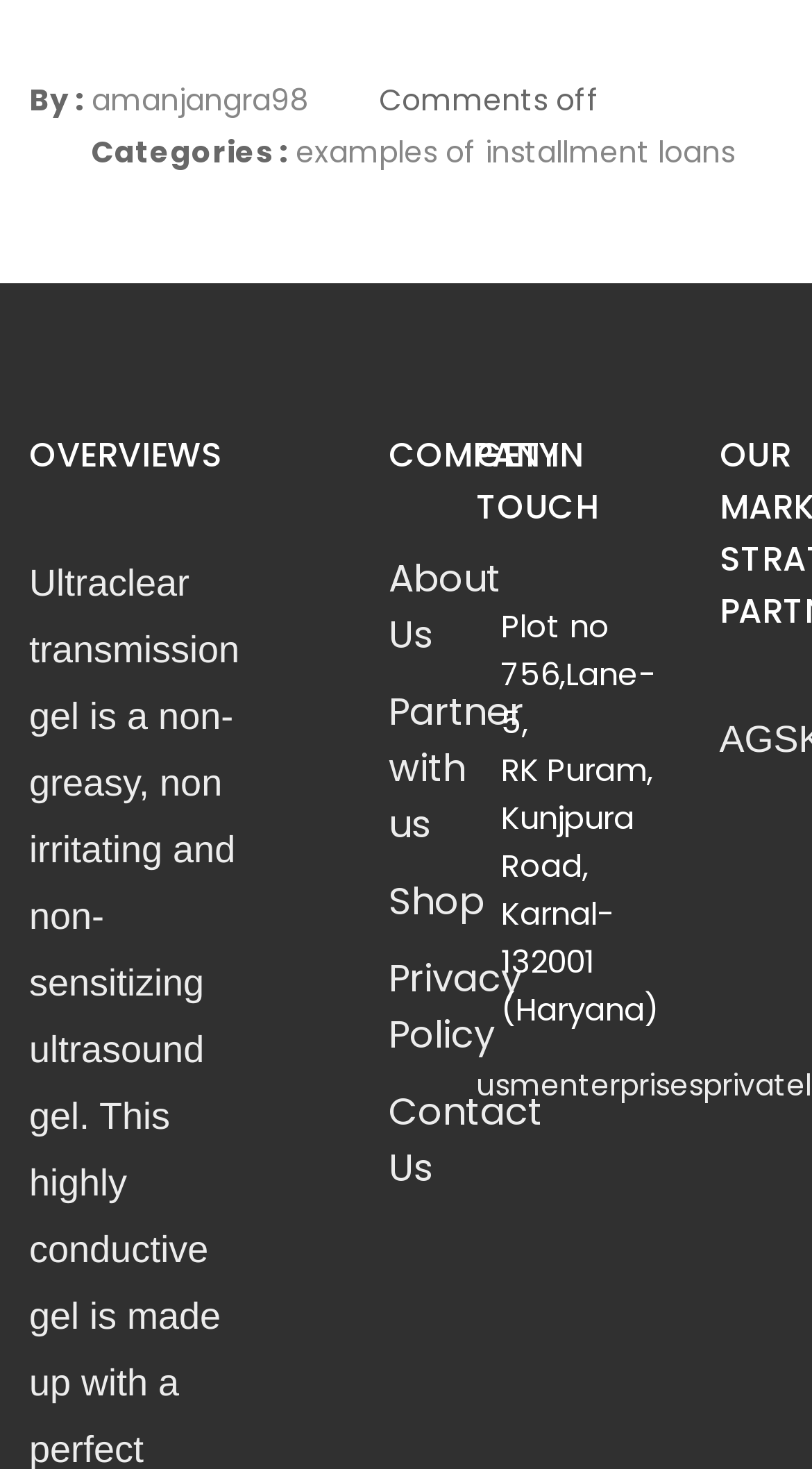Provide the bounding box coordinates for the UI element that is described by this text: "Partner with us". The coordinates should be in the form of four float numbers between 0 and 1: [left, top, right, bottom].

[0.478, 0.466, 0.645, 0.578]